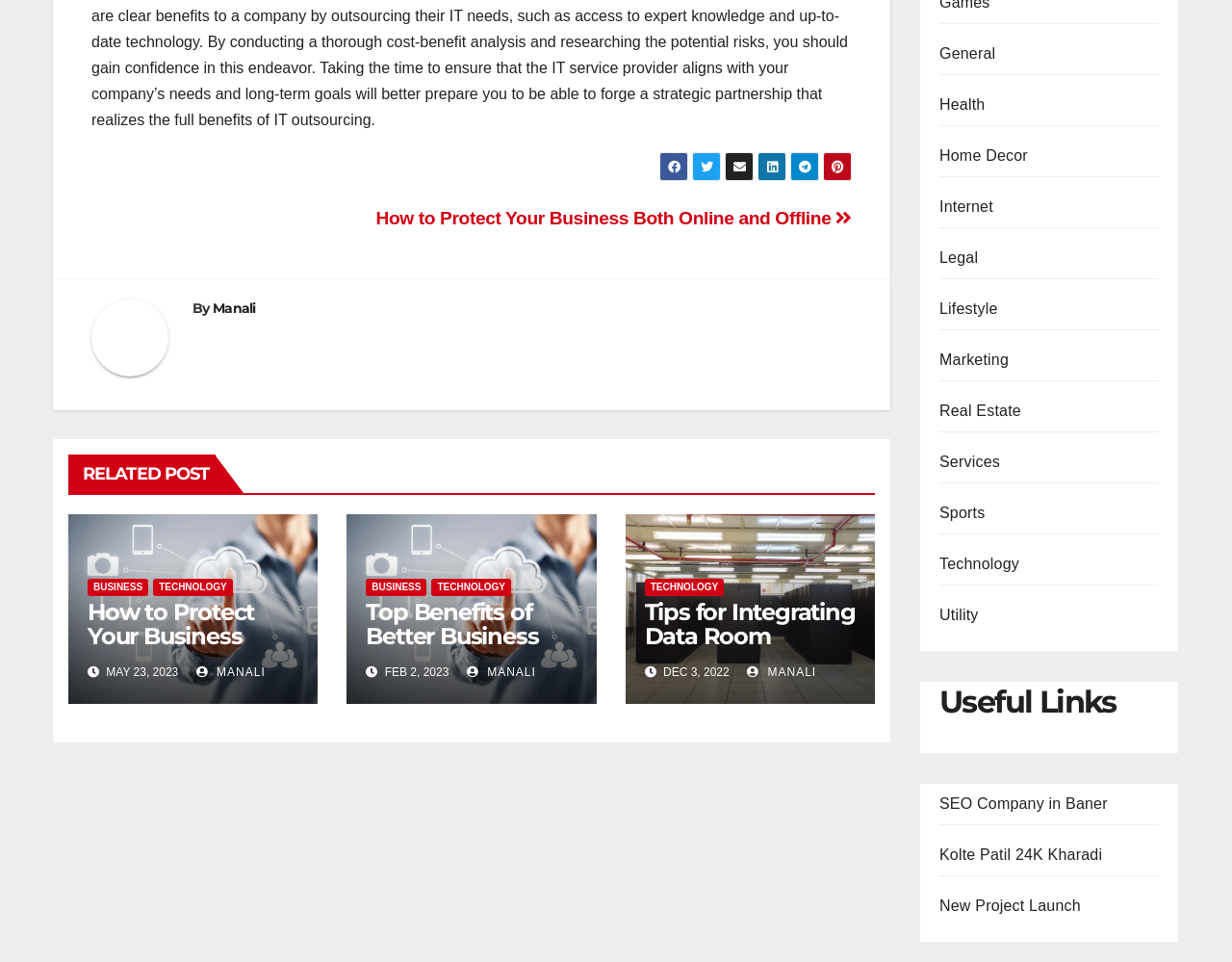Please provide a short answer using a single word or phrase for the question:
What is the category of the post 'How to Protect Your Business Both Online and Offline'?

BUSINESS